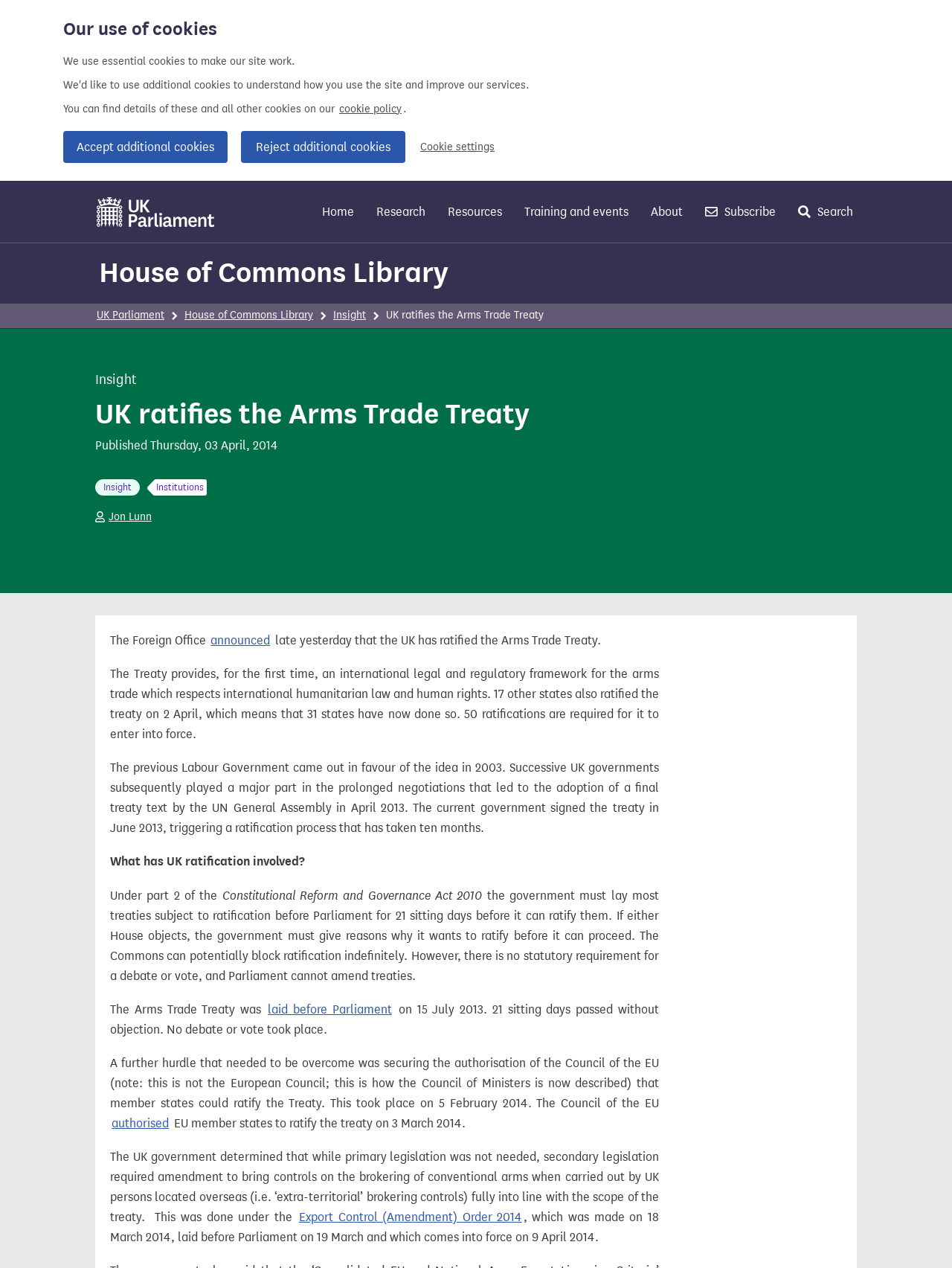Find the bounding box coordinates of the element I should click to carry out the following instruction: "Go to the House of Commons Library".

[0.1, 0.199, 0.475, 0.232]